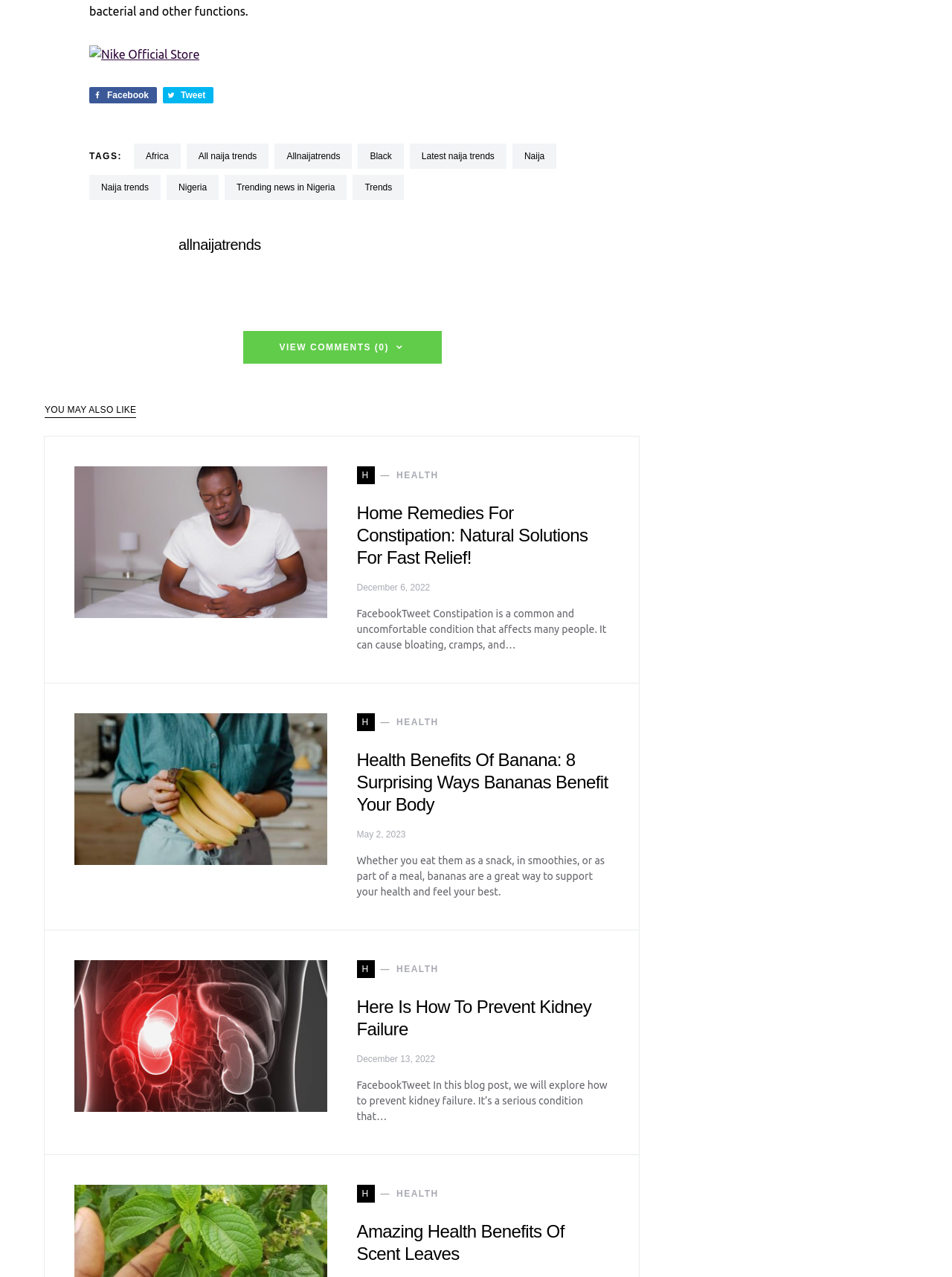What social media platforms are linked on the webpage?
Observe the image and answer the question with a one-word or short phrase response.

Facebook and Twitter